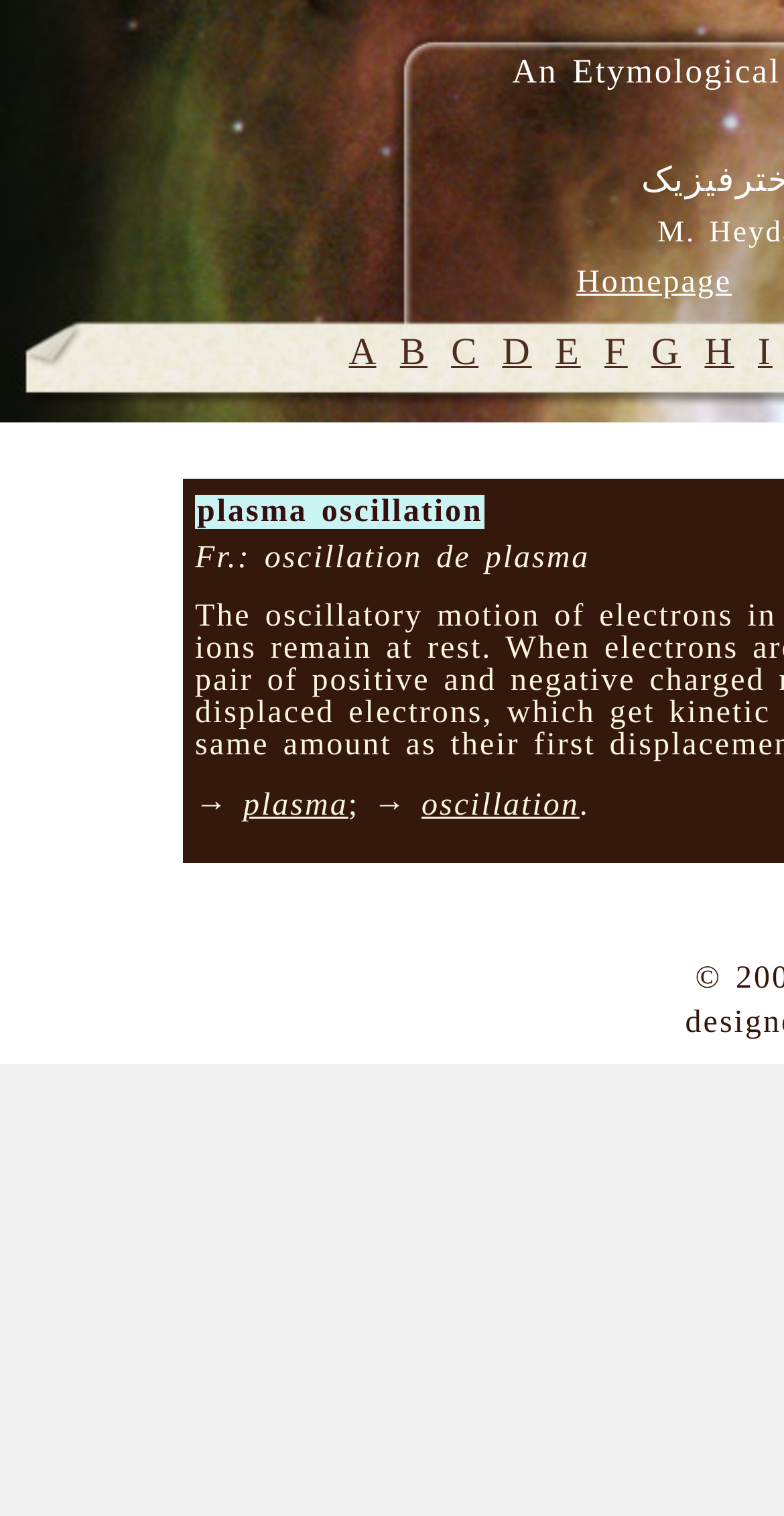How many links are in the alphabetical list?
Based on the image, give a one-word or short phrase answer.

9